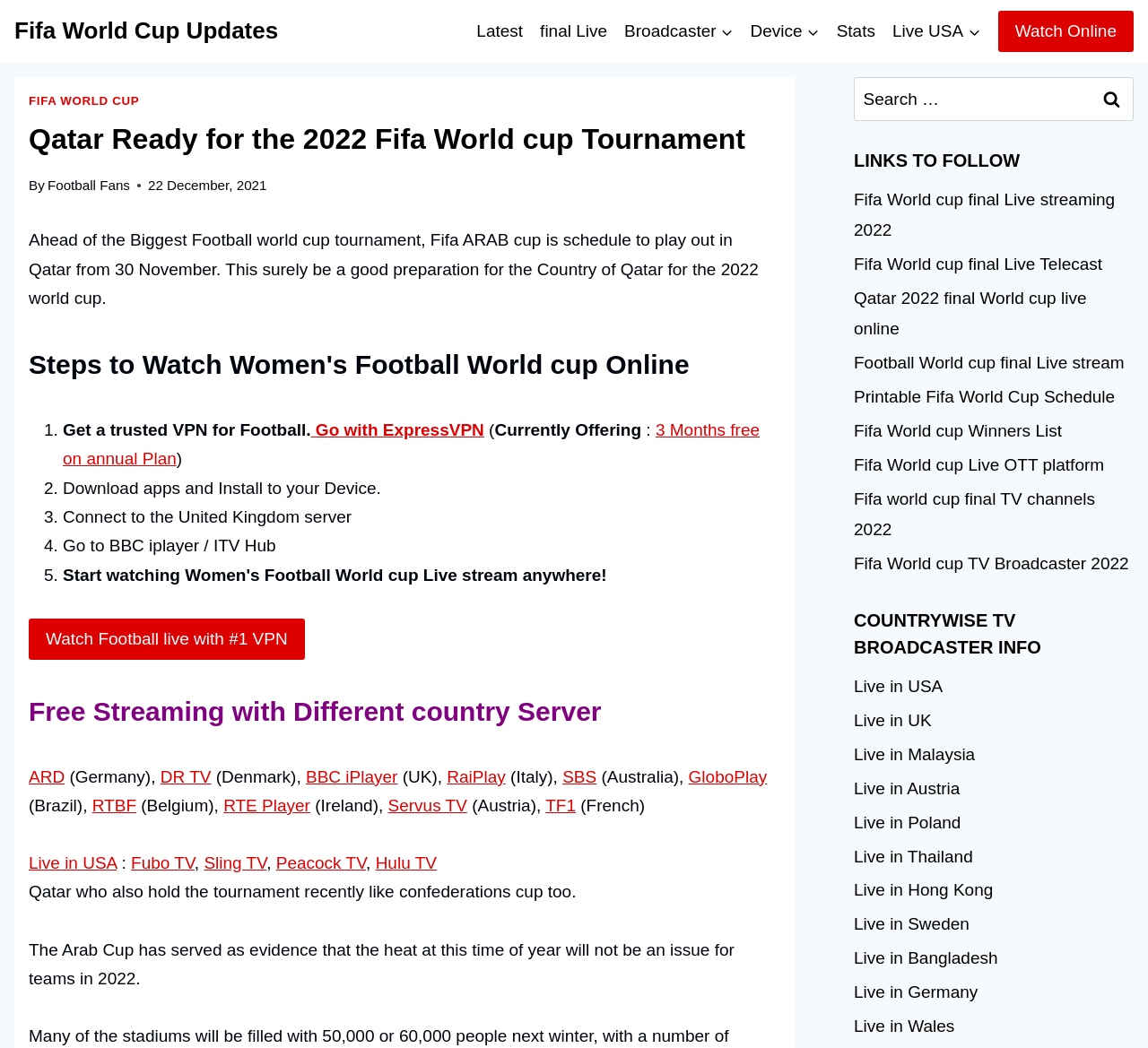How can I search for specific Fifa World cup content on this webpage?
Based on the image, answer the question with as much detail as possible.

The webpage has a search box at the top right corner, which allows users to search for specific Fifa World cup content, such as live streaming, final live telecast, and printable schedules.